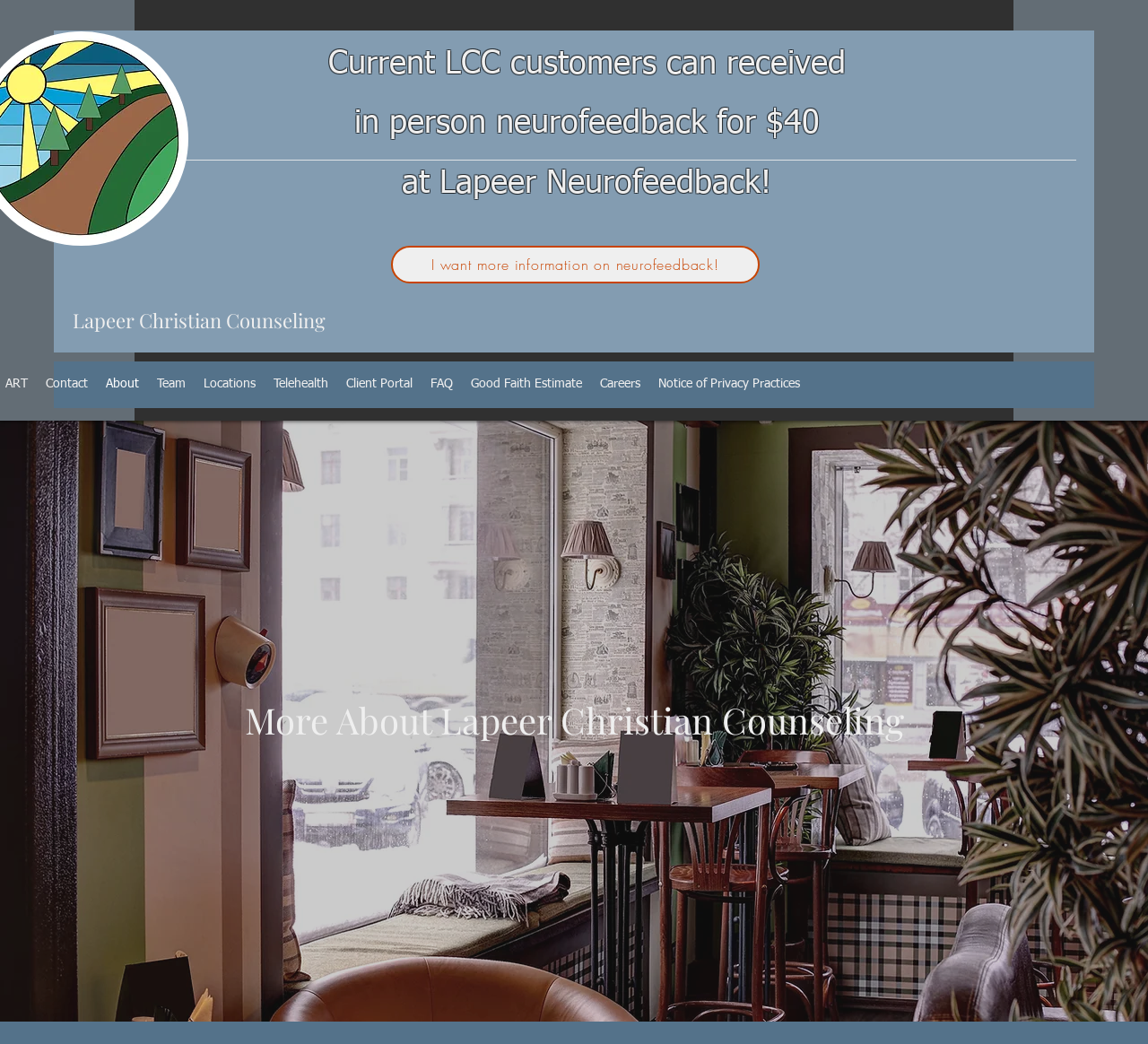Please determine the bounding box coordinates of the area that needs to be clicked to complete this task: 'learn more about Lapeer Christian Counseling'. The coordinates must be four float numbers between 0 and 1, formatted as [left, top, right, bottom].

[0.063, 0.294, 0.284, 0.32]